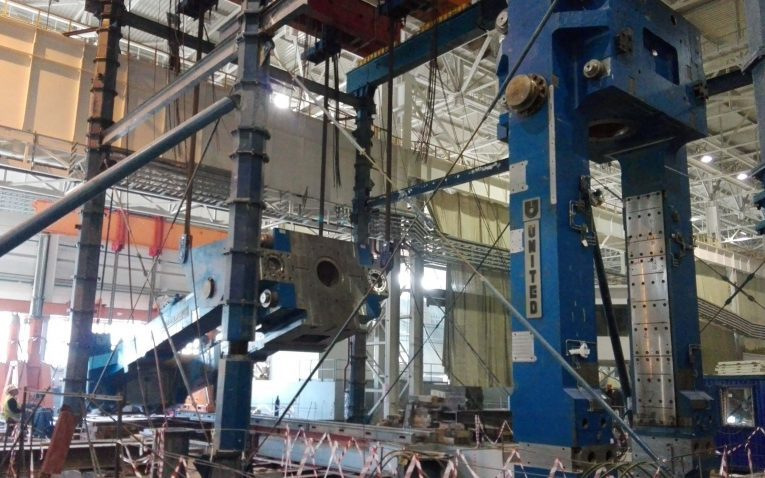What type of equipment is being handled in the warehouse?
Look at the screenshot and respond with one word or a short phrase.

Heavy industrial equipment